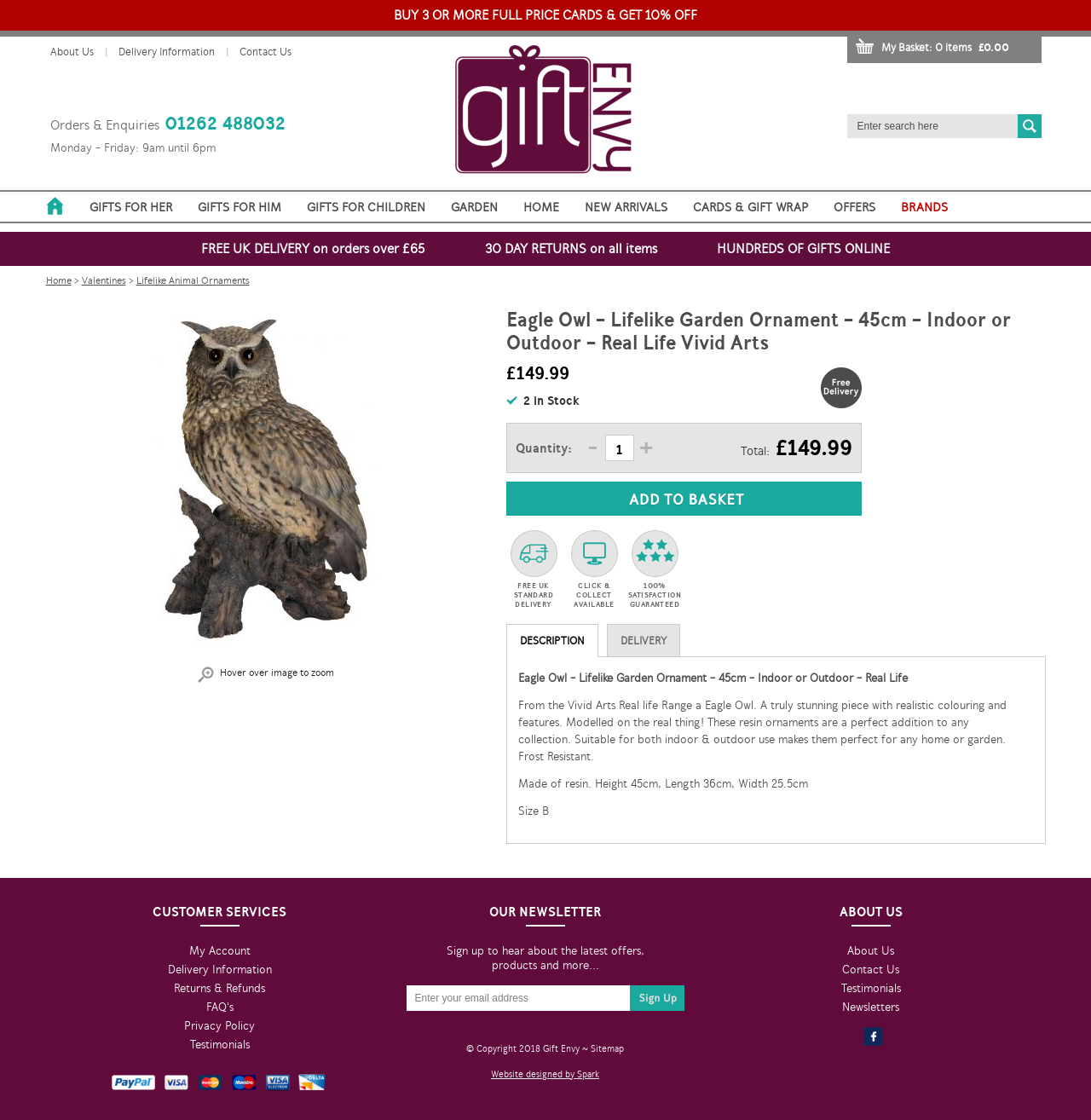What is the height of the Eagle Owl ornament?
Please provide a single word or phrase as the answer based on the screenshot.

45cm